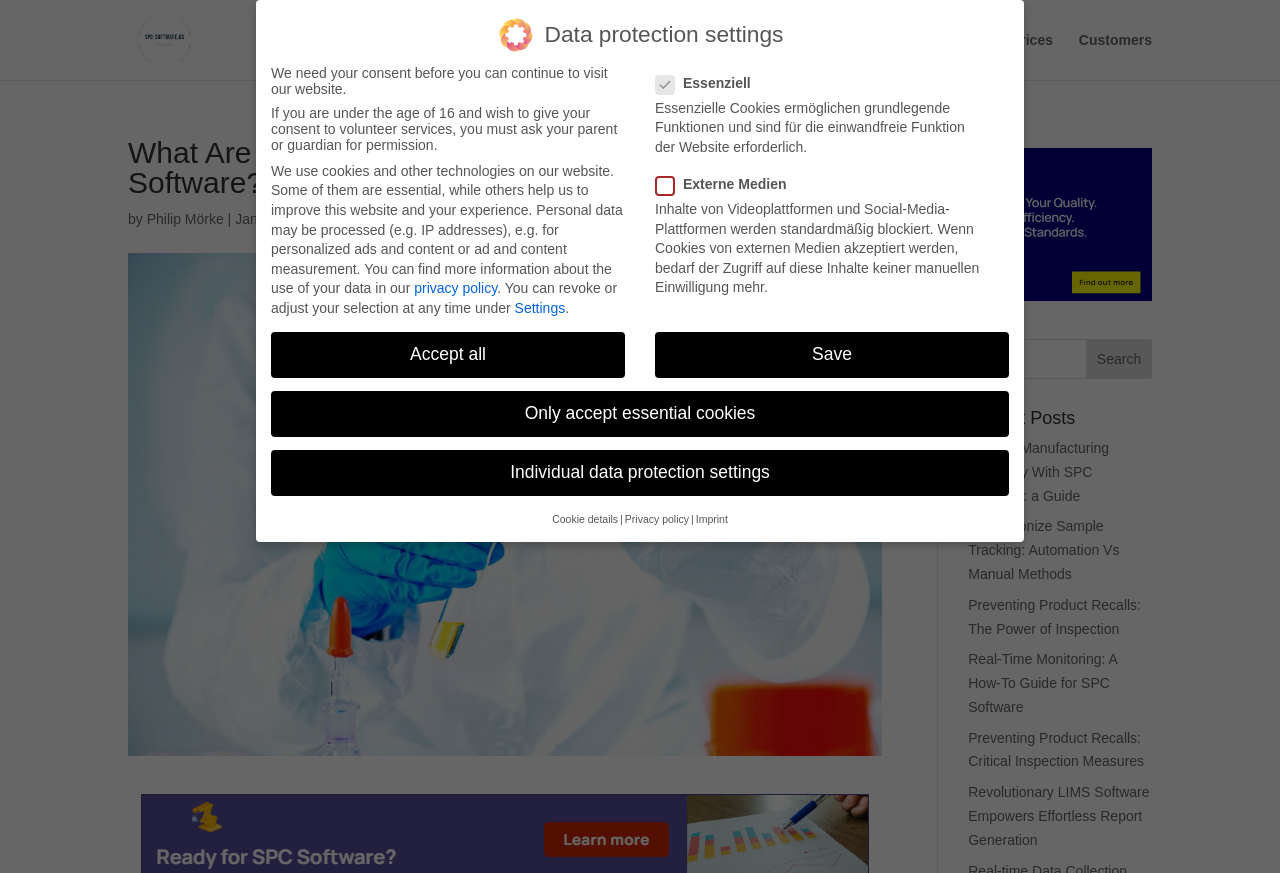Please find and report the primary heading text from the webpage.

What Are the Challenges of Quality Control in LIMS Software?